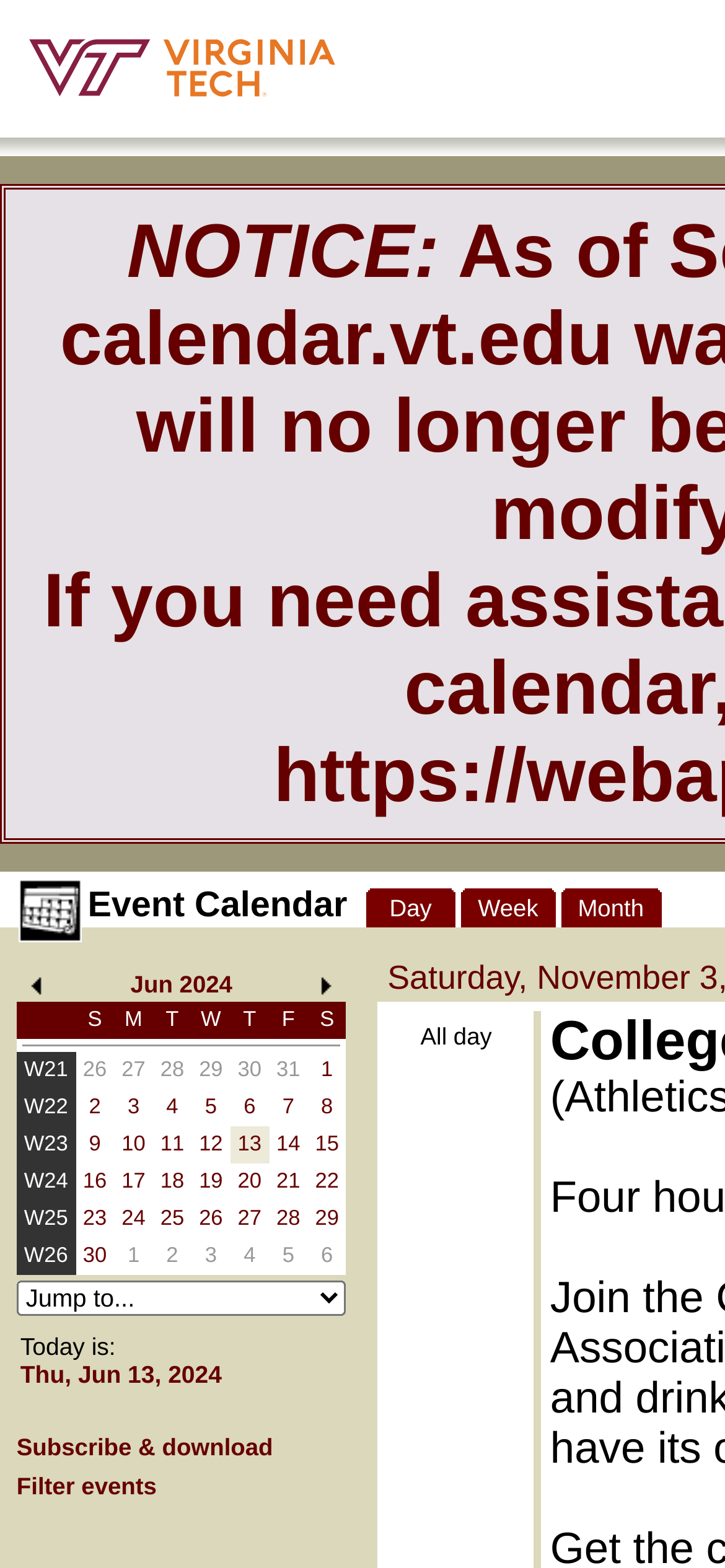Please identify the bounding box coordinates of the area that needs to be clicked to follow this instruction: "Select Day".

[0.537, 0.57, 0.596, 0.588]